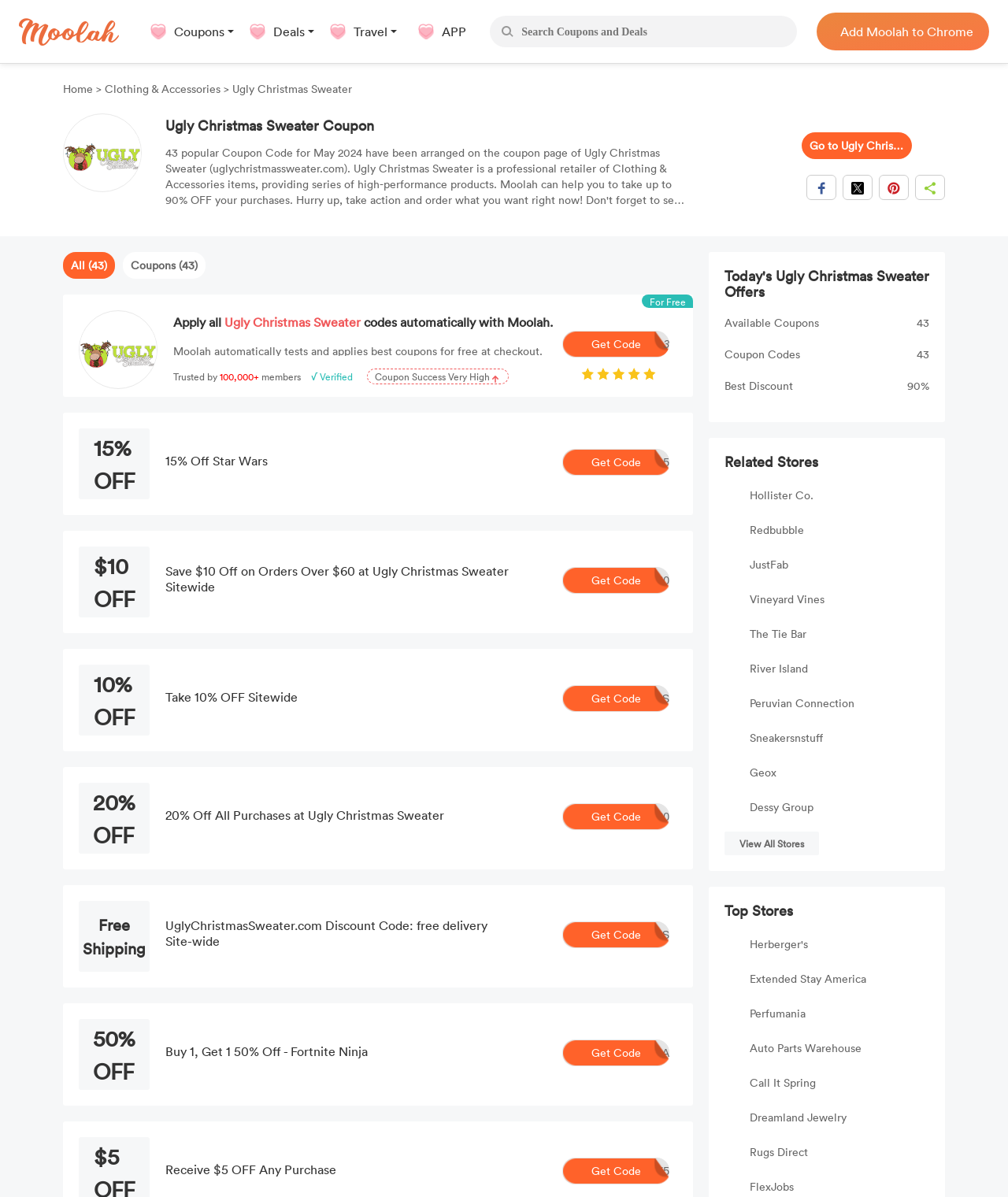Identify the bounding box coordinates for the region to click in order to carry out this instruction: "Add Moolah to Chrome". Provide the coordinates using four float numbers between 0 and 1, formatted as [left, top, right, bottom].

[0.826, 0.011, 0.966, 0.042]